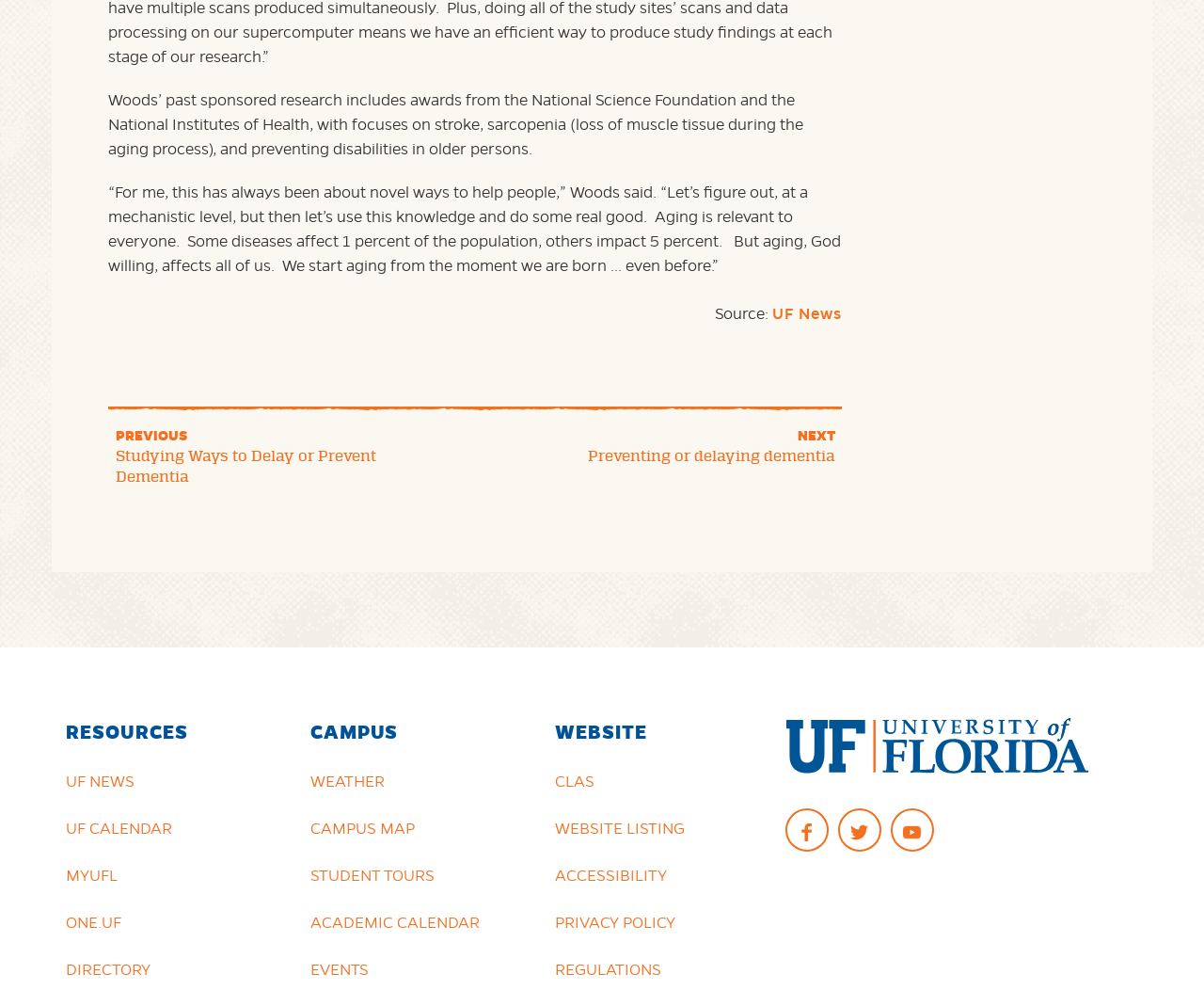From the details in the image, provide a thorough response to the question: What is the focus of the researcher's work?

The researcher's work focuses on aging and disabilities, as mentioned in the text 'Woods’ past sponsored research includes awards from the National Science Foundation and the National Institutes of Health, with focuses on stroke, sarcopenia (loss of muscle tissue during the aging process), and preventing disabilities in older persons.'